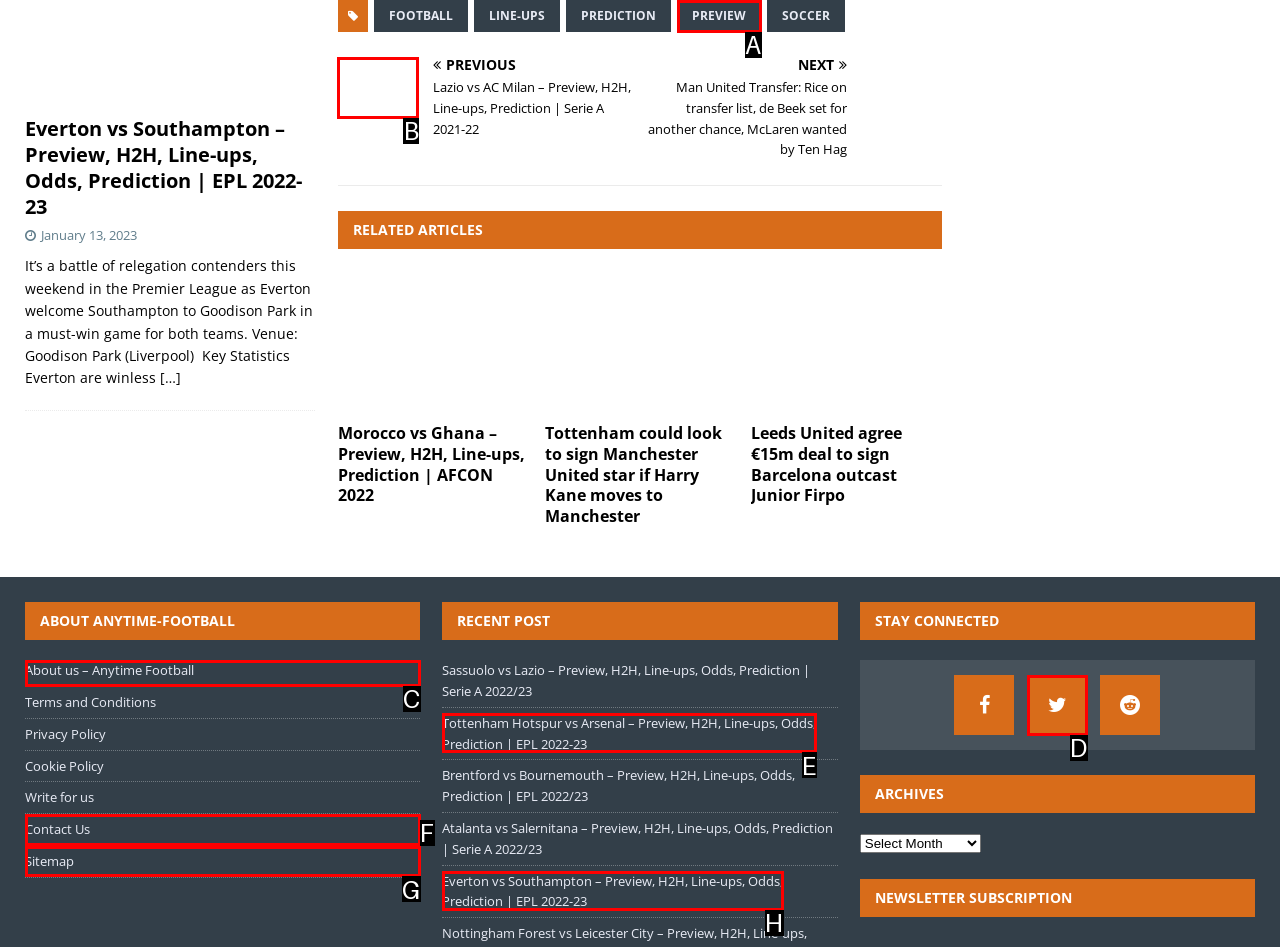To complete the task: View the image of Olivier Giroud celebrating after scoring the penalty, select the appropriate UI element to click. Respond with the letter of the correct option from the given choices.

B